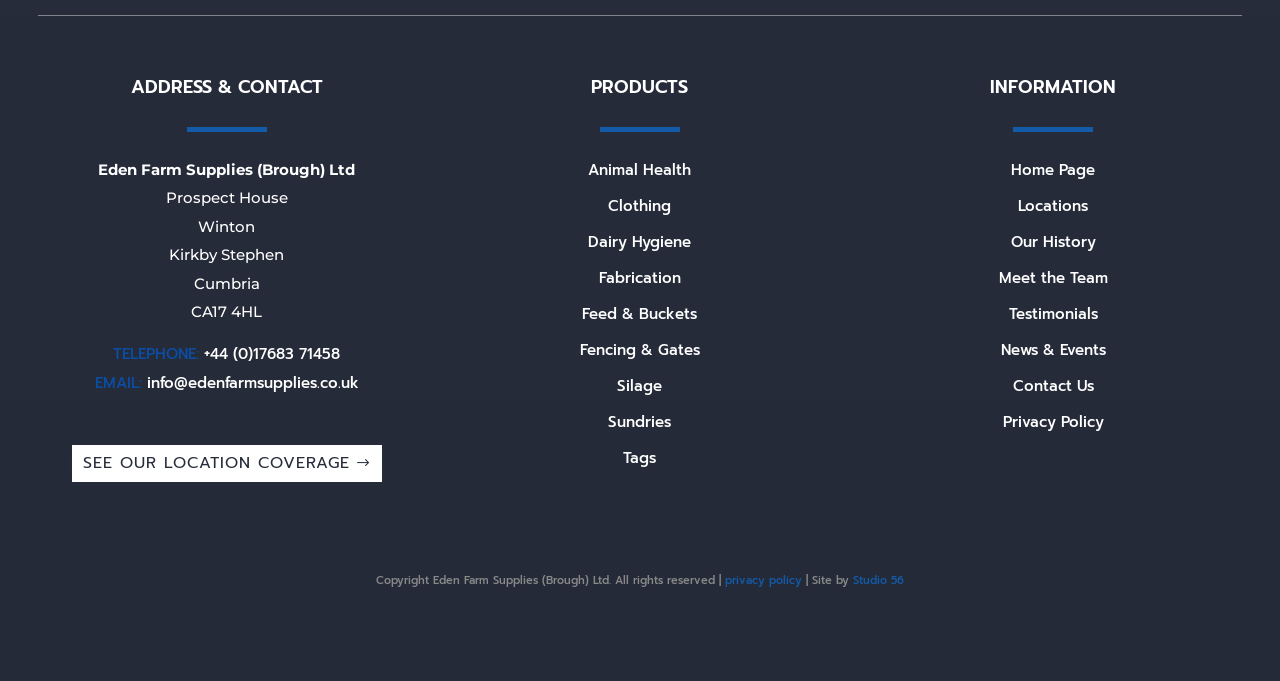Determine the bounding box coordinates for the element that should be clicked to follow this instruction: "Explore animal health products". The coordinates should be given as four float numbers between 0 and 1, in the format [left, top, right, bottom].

[0.46, 0.233, 0.54, 0.266]